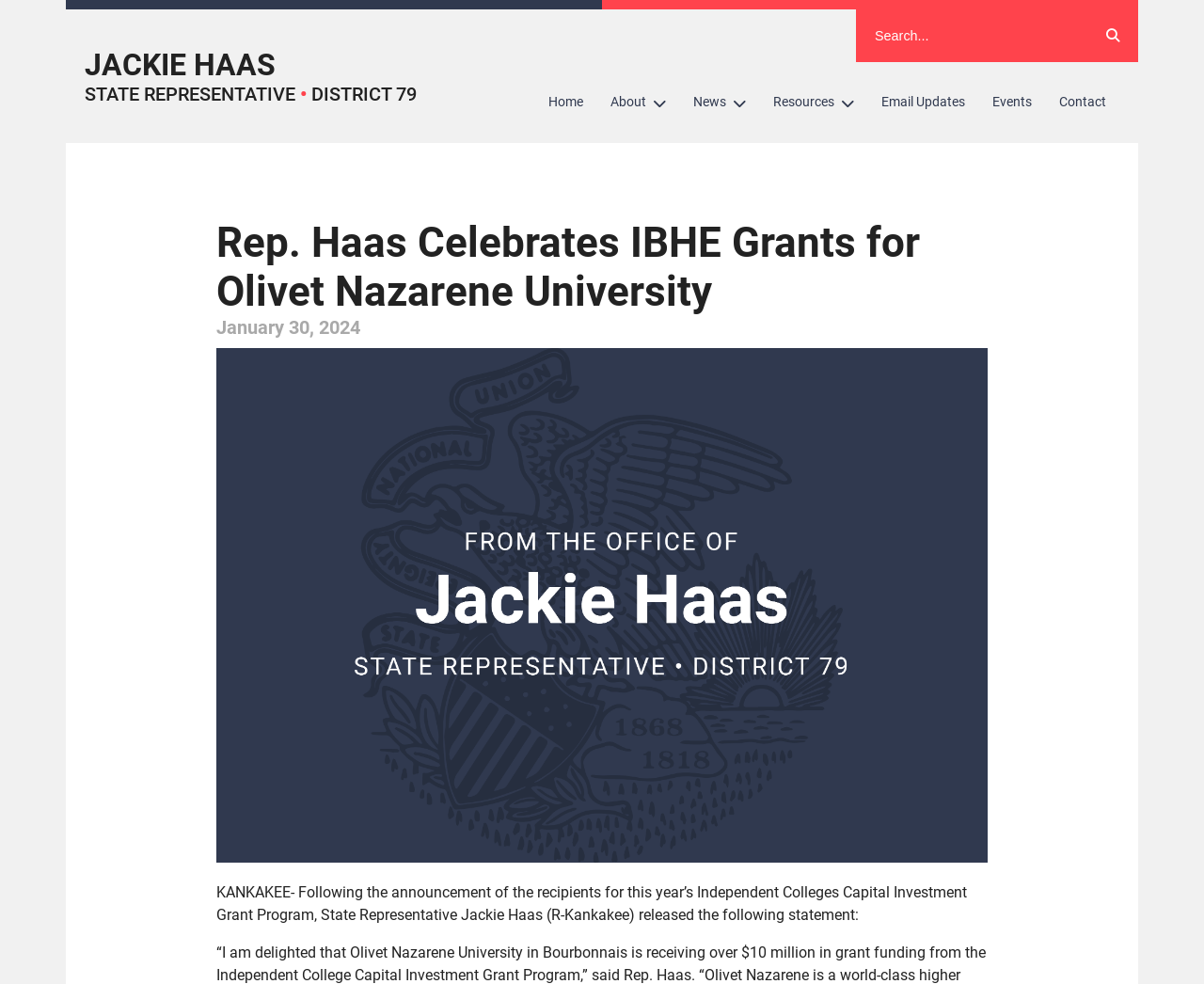Identify the bounding box coordinates of the region that should be clicked to execute the following instruction: "view news".

[0.565, 0.082, 0.631, 0.126]